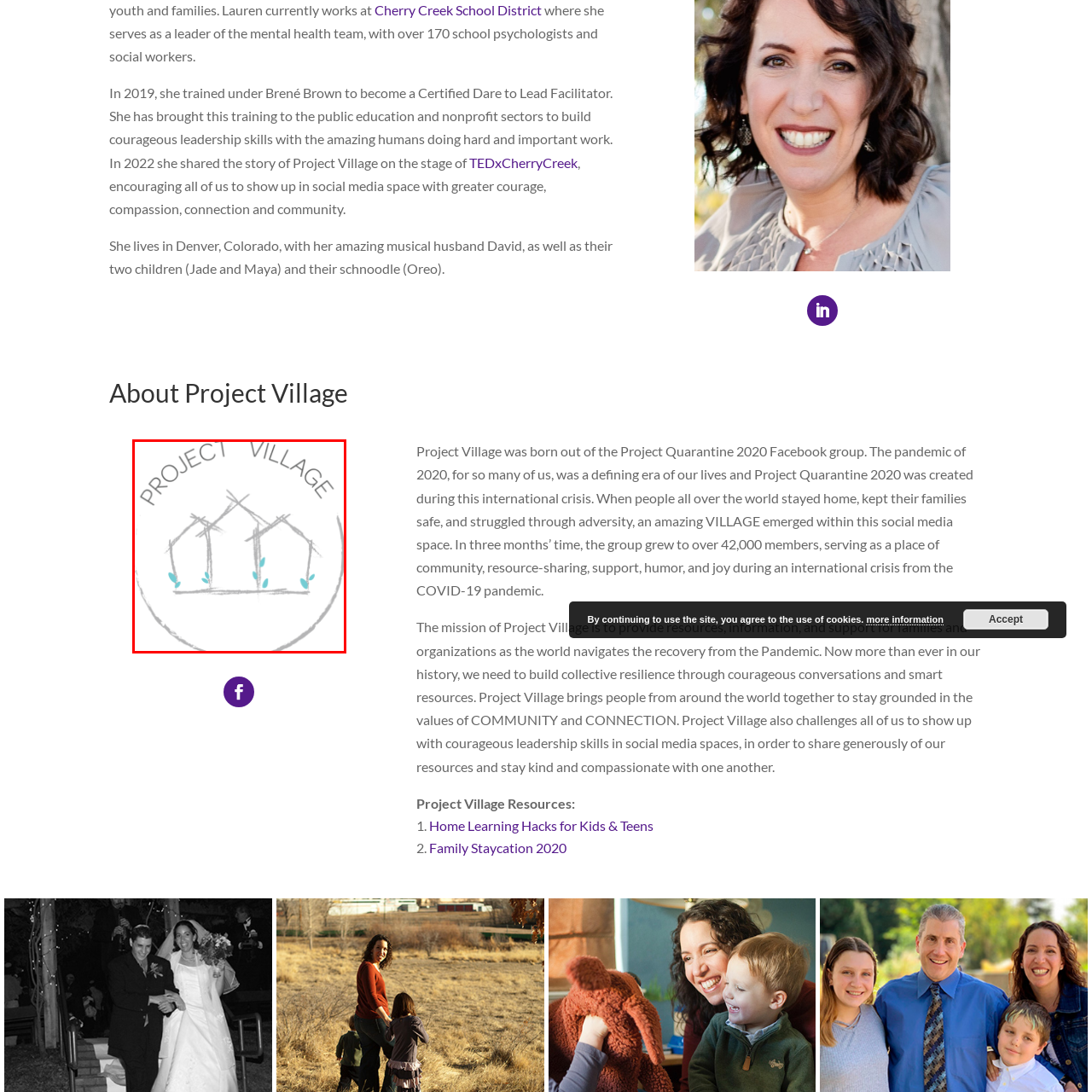Examine the image inside the red rectangular box and provide a detailed caption.

The image features the logo of "Project Village," depicted as a circular emblem. At the center, three simplistic house outlines are illustrated, symbolizing community and togetherness. Delicate blue leaves appear at the base of each house, representing growth and nurturing. Surrounding the illustration, the words "PROJECT VILLAGE" are inscribed in a modern, uppercase font, emphasizing the initiative's focus on fostering connections and providing support. Project Village emerged from the Project Quarantine 2020 Facebook group, which united individuals during the challenges of the COVID-19 pandemic, creating a vibrant community that offers resources, information, and support for families navigating recovery and resilience.